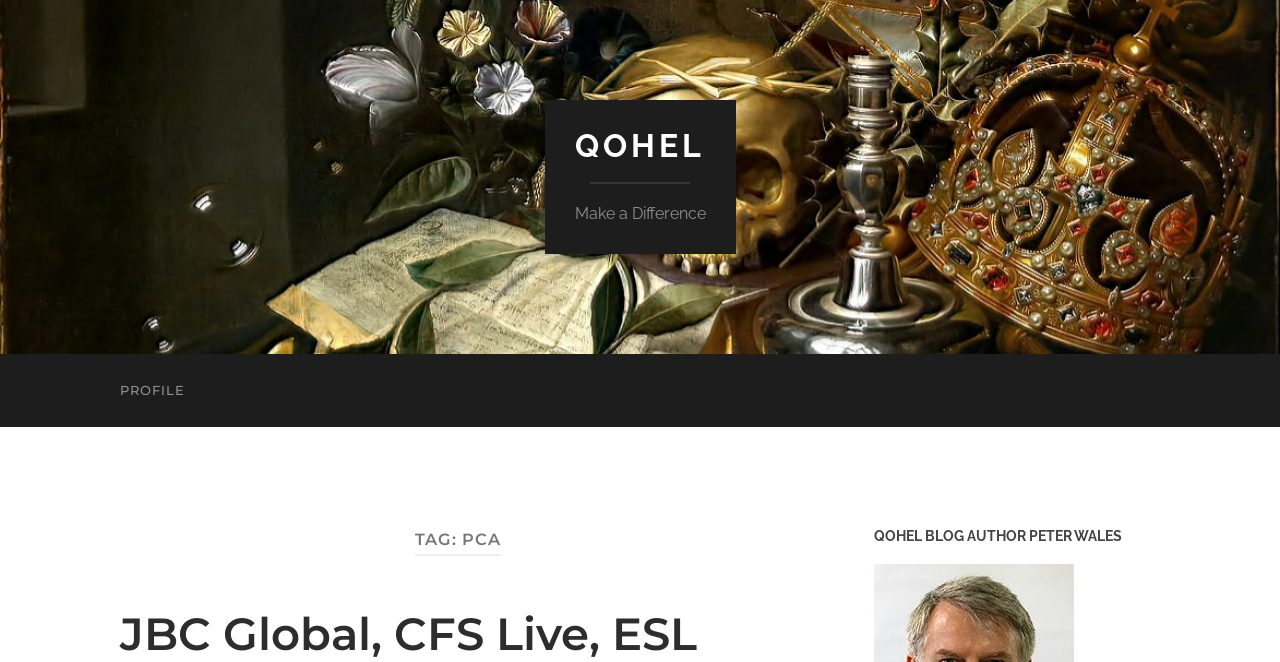Predict the bounding box of the UI element that fits this description: "Store /".

None